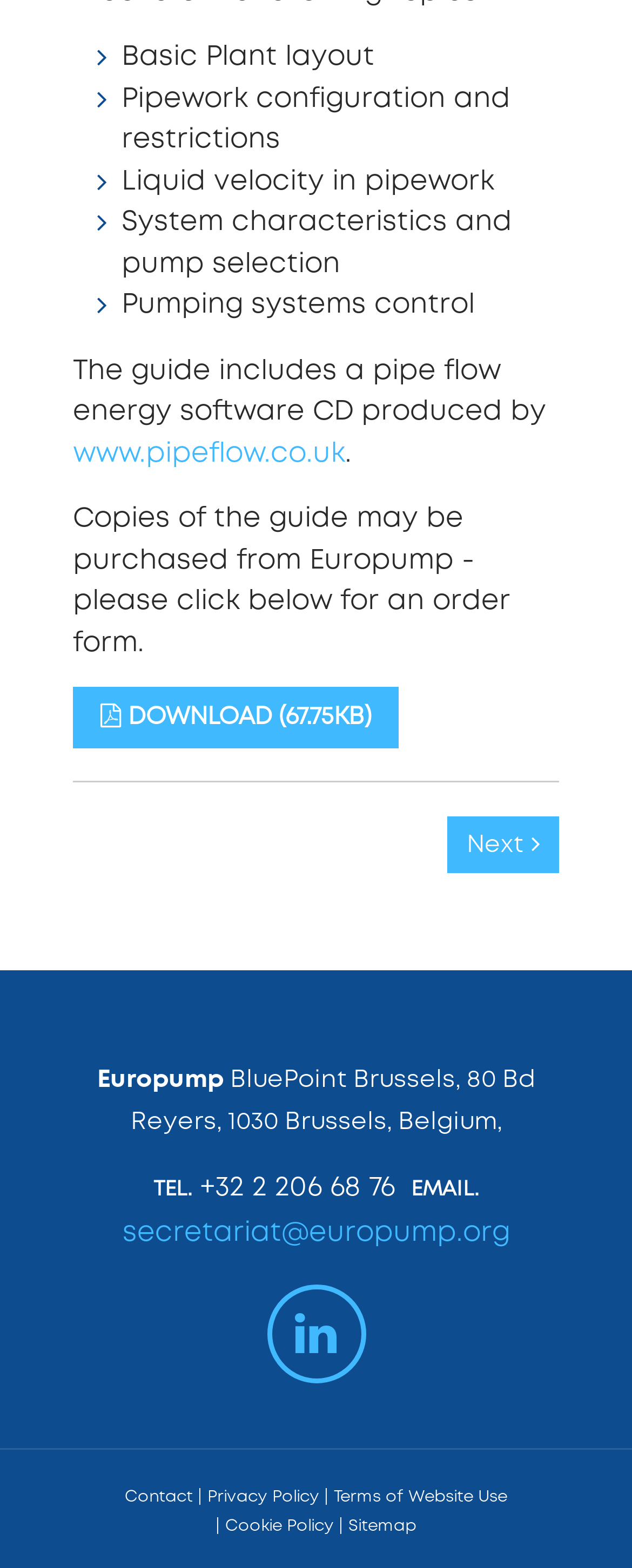What is the purpose of the CD produced by www.pipeflow.co.uk? Using the information from the screenshot, answer with a single word or phrase.

Pipe flow energy software